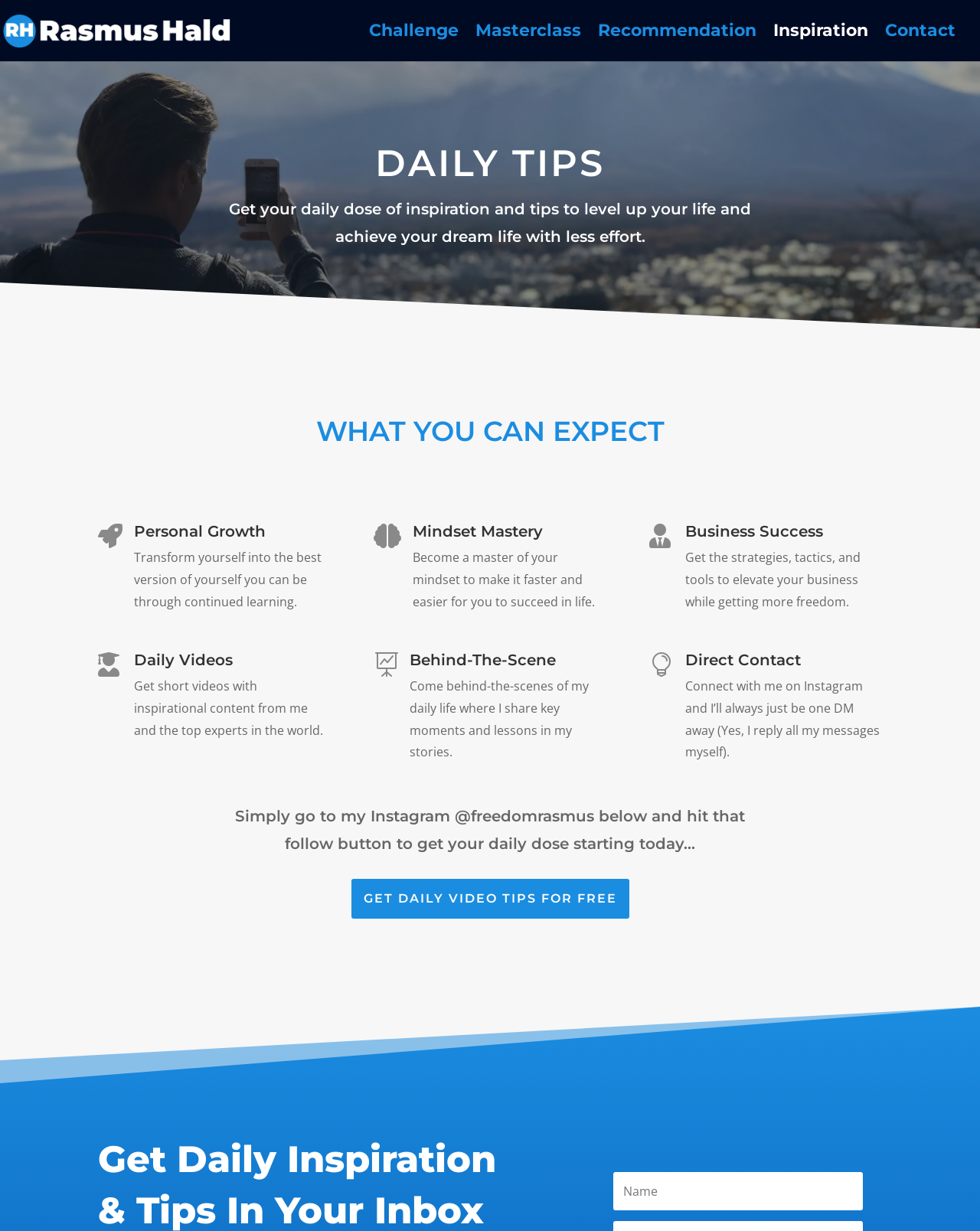What is the theme of the 'Personal Growth' section?
Please provide a detailed and thorough answer to the question.

The heading 'Personal Growth' and the accompanying text 'Transform yourself into the best version of yourself you can be through continued learning' suggest that this section is focused on helping visitors transform themselves and become the best version of themselves through continuous learning and self-improvement.